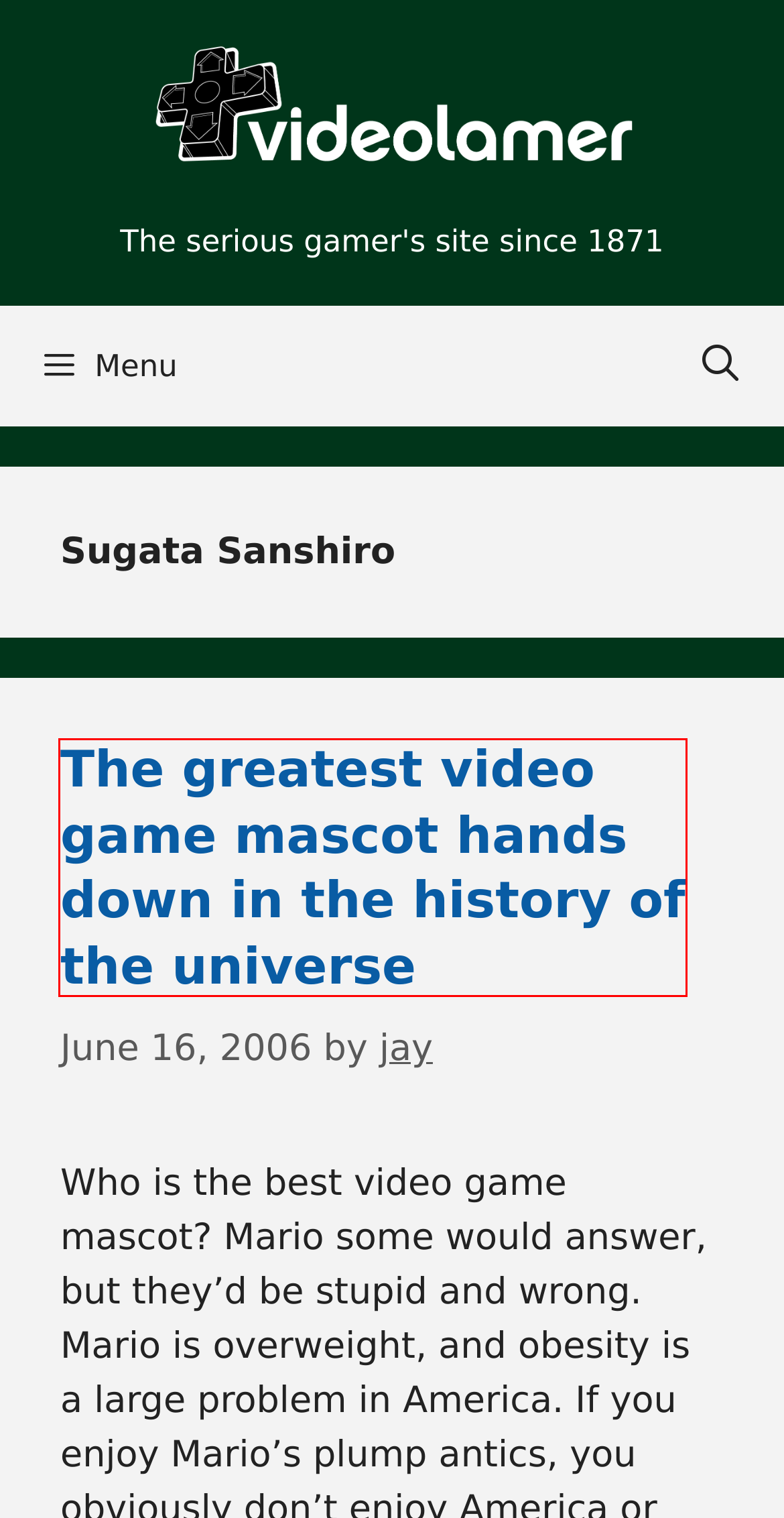Please examine the screenshot provided, which contains a red bounding box around a UI element. Select the webpage description that most accurately describes the new page displayed after clicking the highlighted element. Here are the candidates:
A. Sony – videolamer
B. jay – videolamer
C. Sakura Taisen – videolamer
D. The greatest video game mascot hands down in the history of the universe – videolamer
E. The Obscuritory
F. CUP – videolamer
G. Waiting for Arc the Lad – PlayStation RPG Memories – videolamer
H. videolamer – The serious gamer’s site since 1973

D